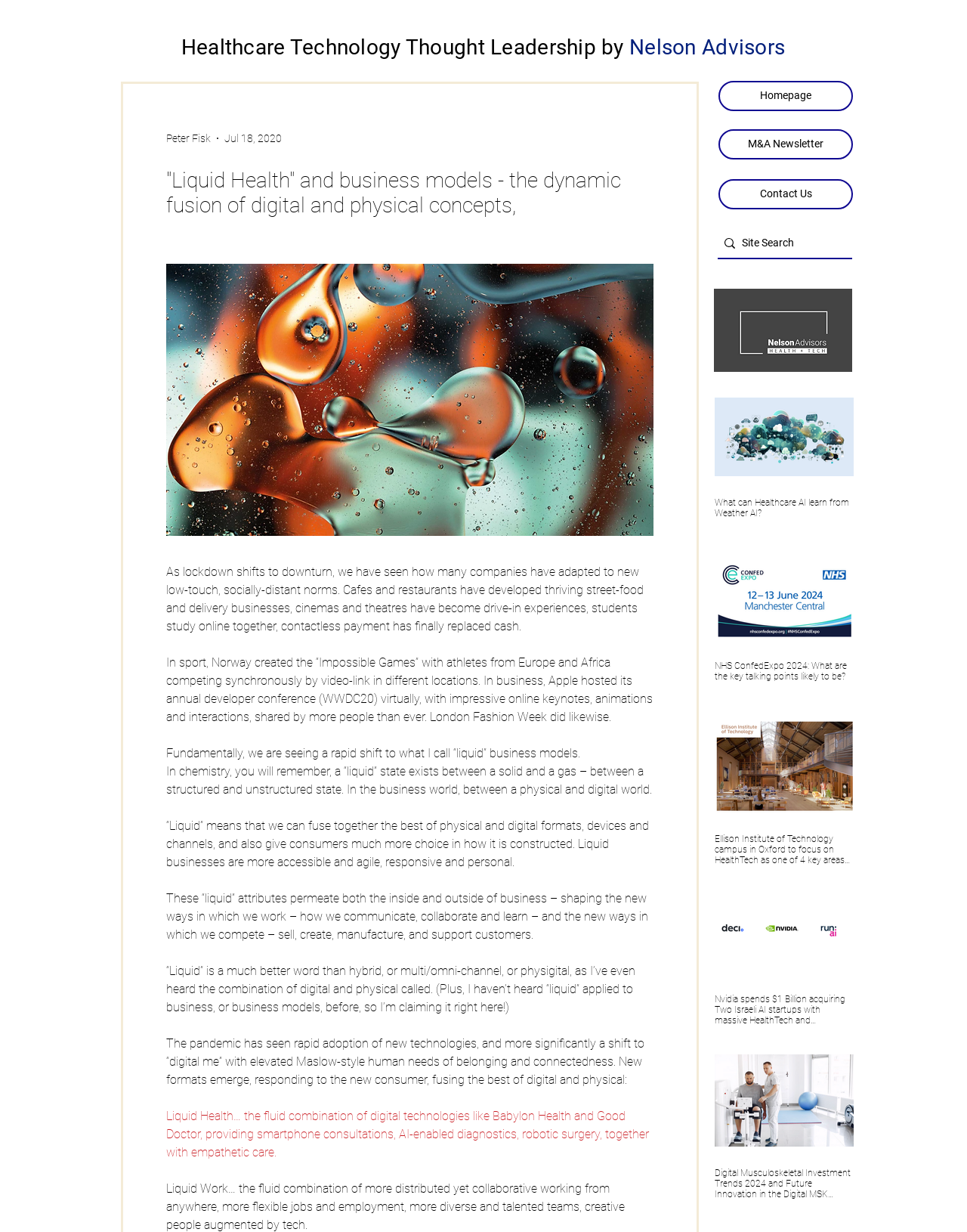What is the purpose of the search box?
Look at the image and provide a detailed response to the question.

The search box is labeled as 'Site Search', which suggests that its purpose is to allow users to search for content within the website.